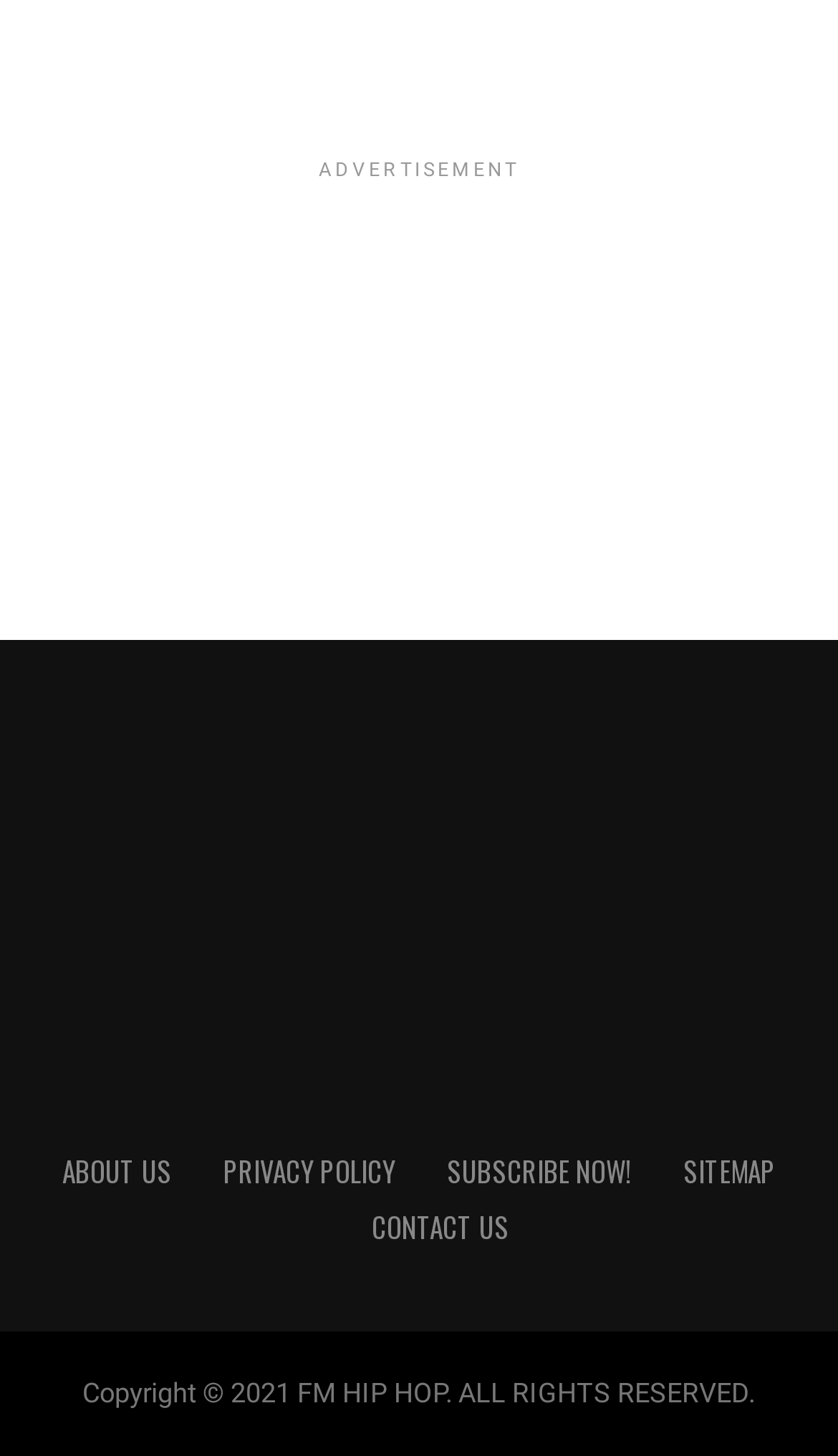Using the information shown in the image, answer the question with as much detail as possible: What is the name of the university Ludacris graduated from?

The StaticText element mentions 'Graduating as the class of 2022 from Georgia State University', which indicates the university Ludacris graduated from.